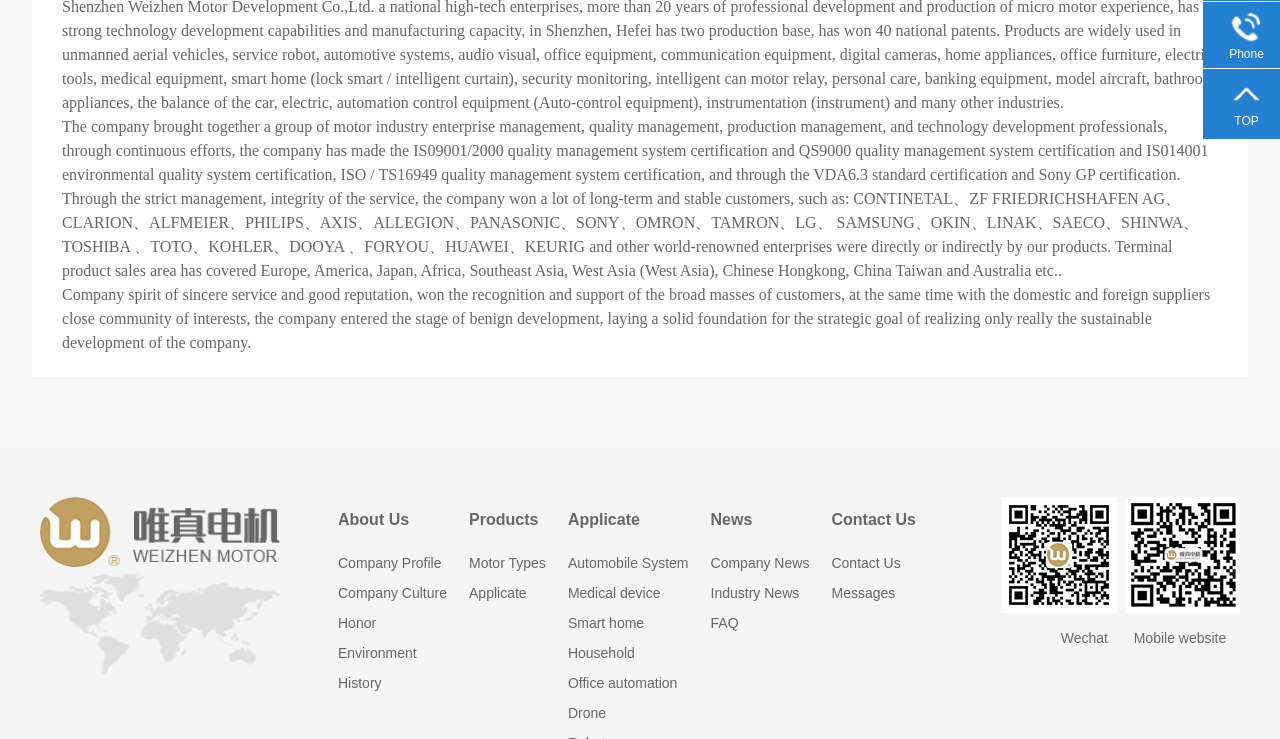Based on the element description "Smart home", predict the bounding box coordinates of the UI element.

[0.444, 0.825, 0.543, 0.863]